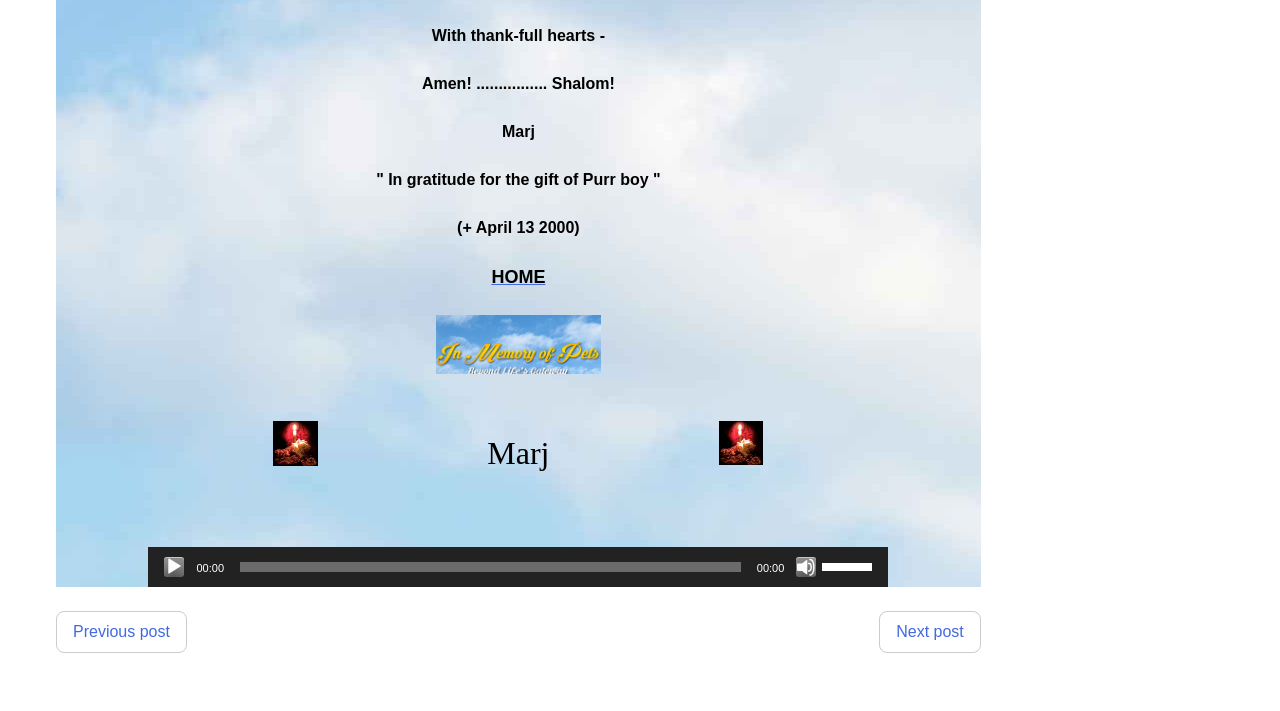Determine the bounding box coordinates of the clickable region to execute the instruction: "Click the Previous post link". The coordinates should be four float numbers between 0 and 1, denoted as [left, top, right, bottom].

[0.044, 0.859, 0.146, 0.918]